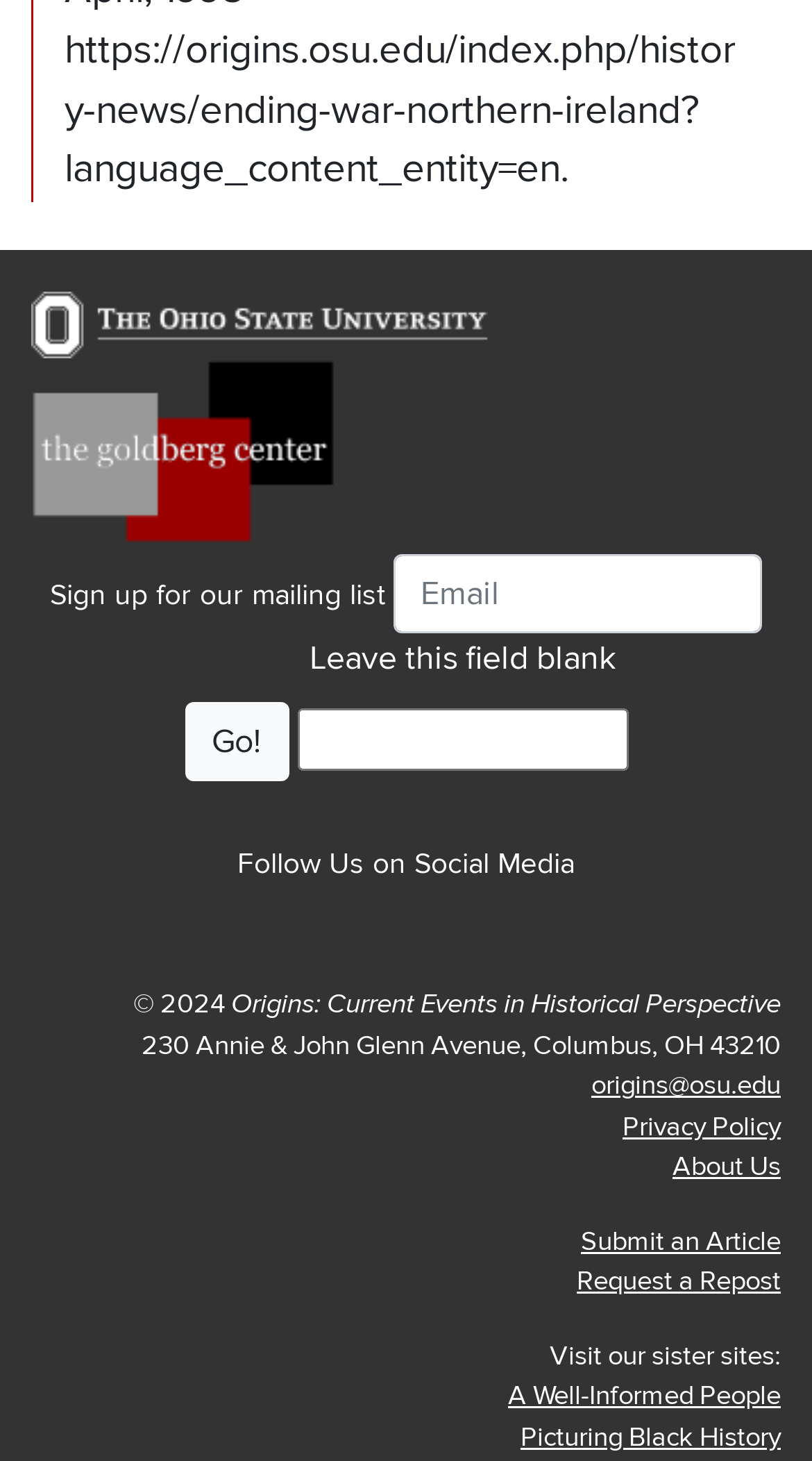Predict the bounding box for the UI component with the following description: "alt="The Ohio State University website"".

[0.038, 0.2, 0.962, 0.246]